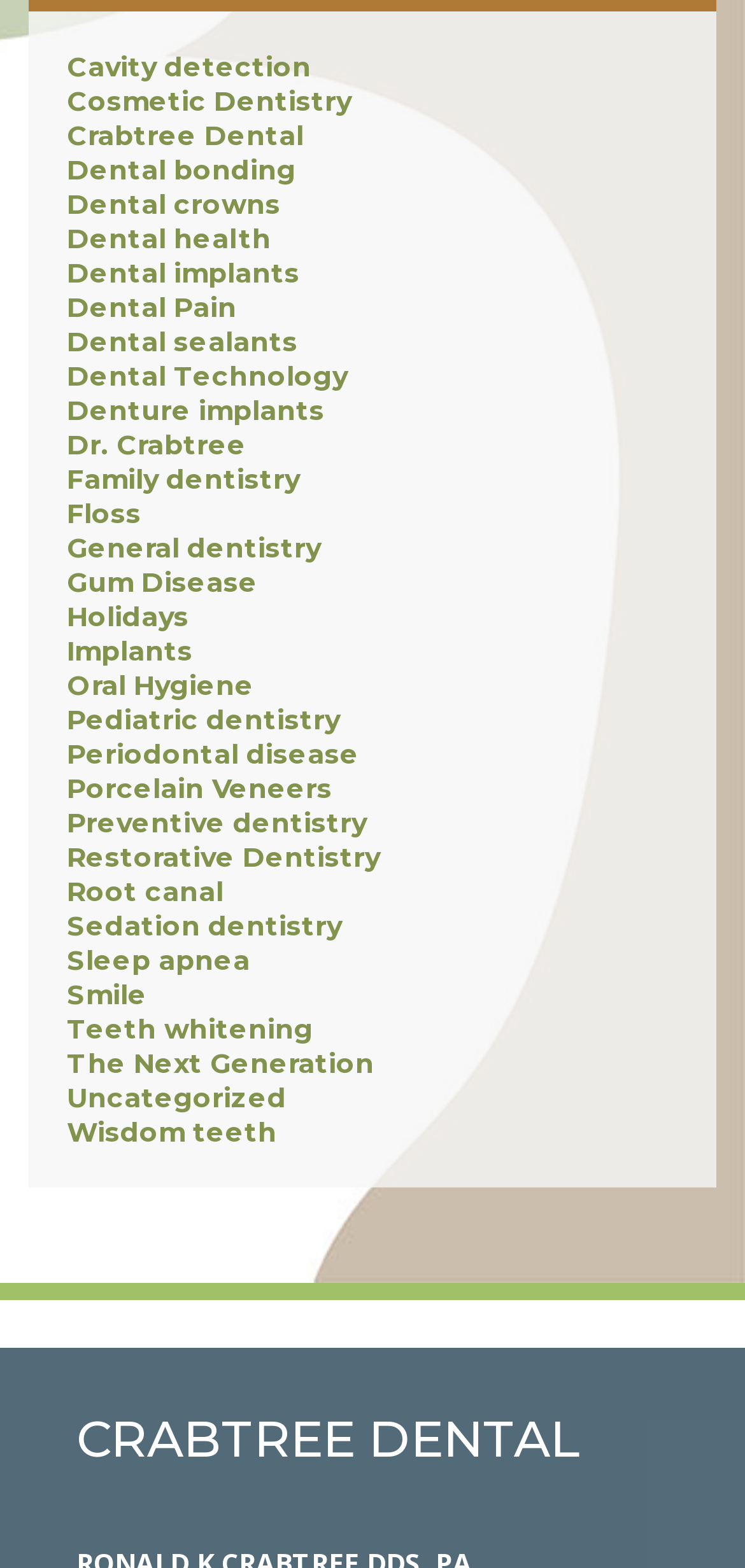Locate the bounding box coordinates of the area you need to click to fulfill this instruction: 'View Crabtree Dental'. The coordinates must be in the form of four float numbers ranging from 0 to 1: [left, top, right, bottom].

[0.09, 0.075, 0.408, 0.097]